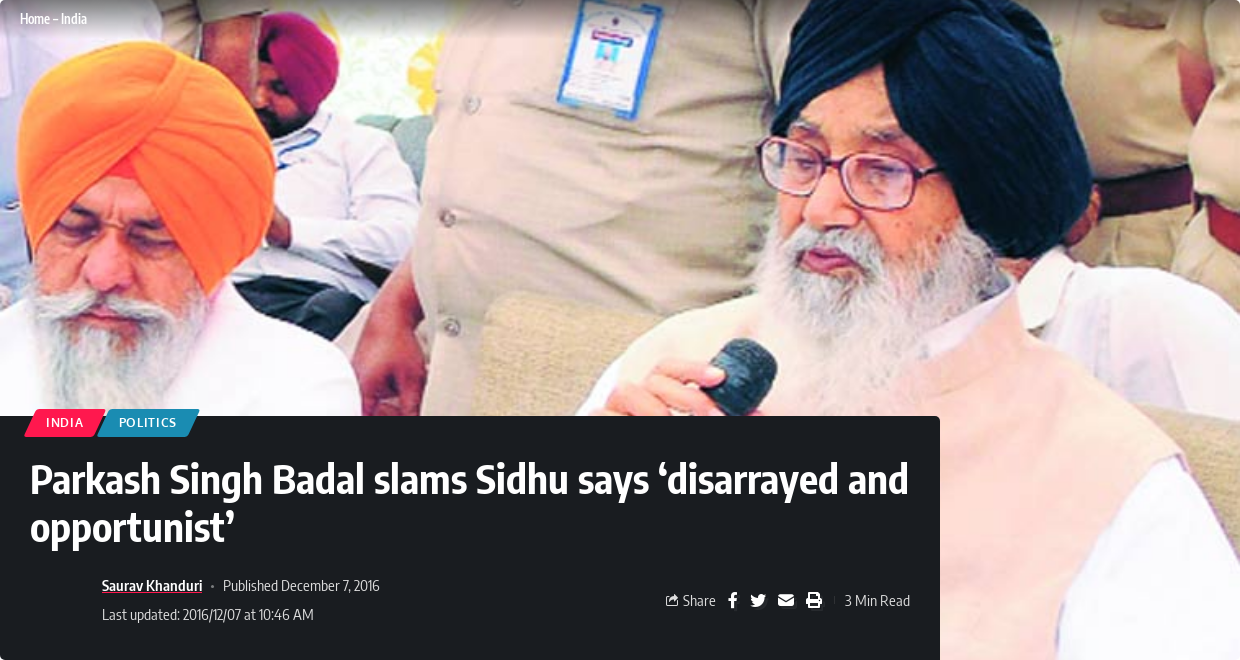Break down the image and describe each part extensively.

In this image, former Chief Minister of Punjab, Parkash Singh Badal, is depicted making a critical statement about Navjot Singh Sidhu, a former BJP MP. Badal's remarks imply Sidhu is disorganized and an opportunist, reflecting a tense political atmosphere. The image captures Badal, distinguished by his signature turban and beard, along with strategic details of their political confrontation. The accompanying text indicates that this statement was published on December 7, 2016, by journalist Saurav Khanduri, and it emphasizes the significant political discourse surrounding their rivalry in the Punjab political landscape. The layout includes options for sharing the article, highlighting its relevance as newsworthy content.